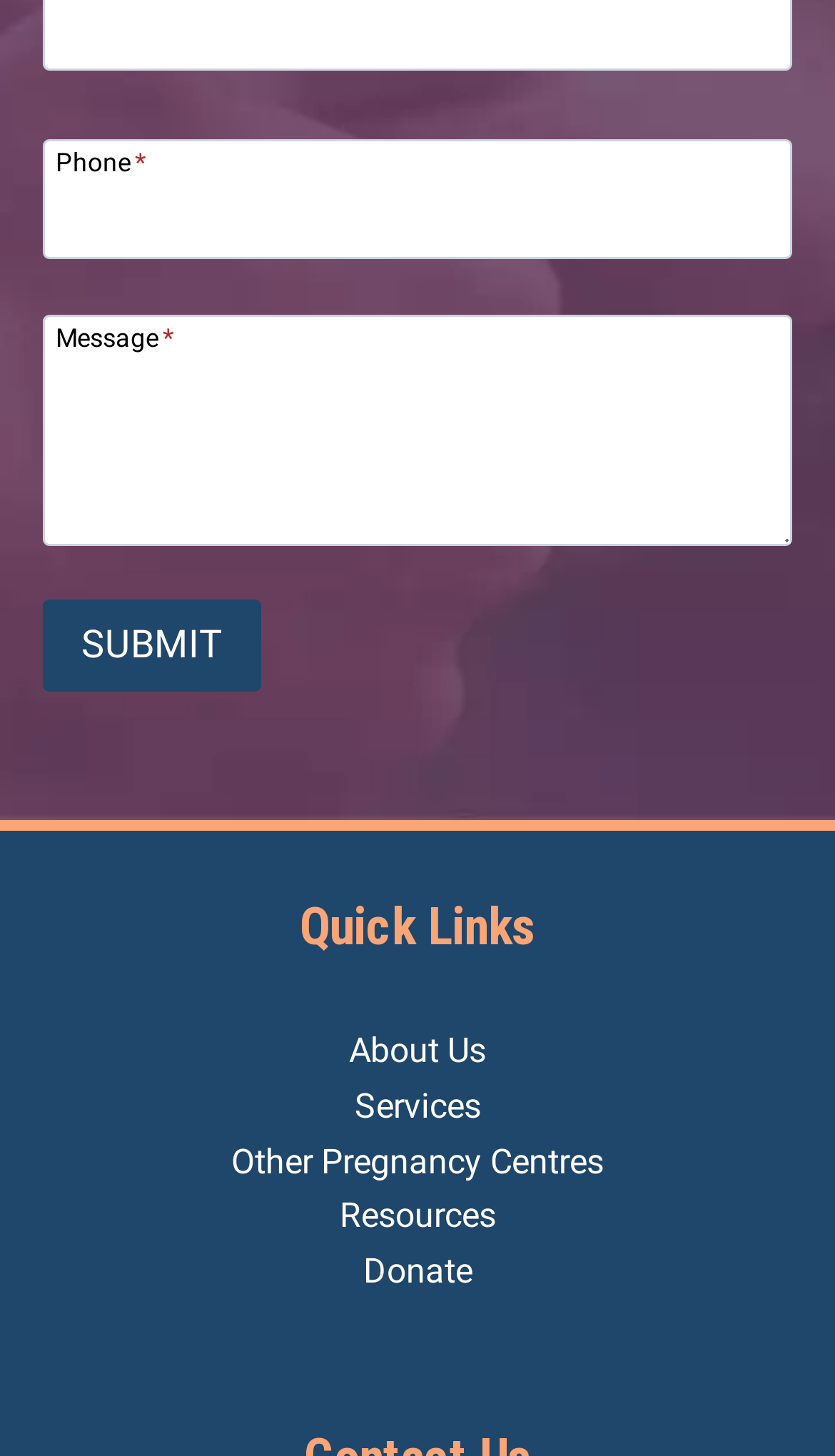Please determine the bounding box coordinates for the element that should be clicked to follow these instructions: "Enter phone number".

[0.051, 0.096, 0.949, 0.179]